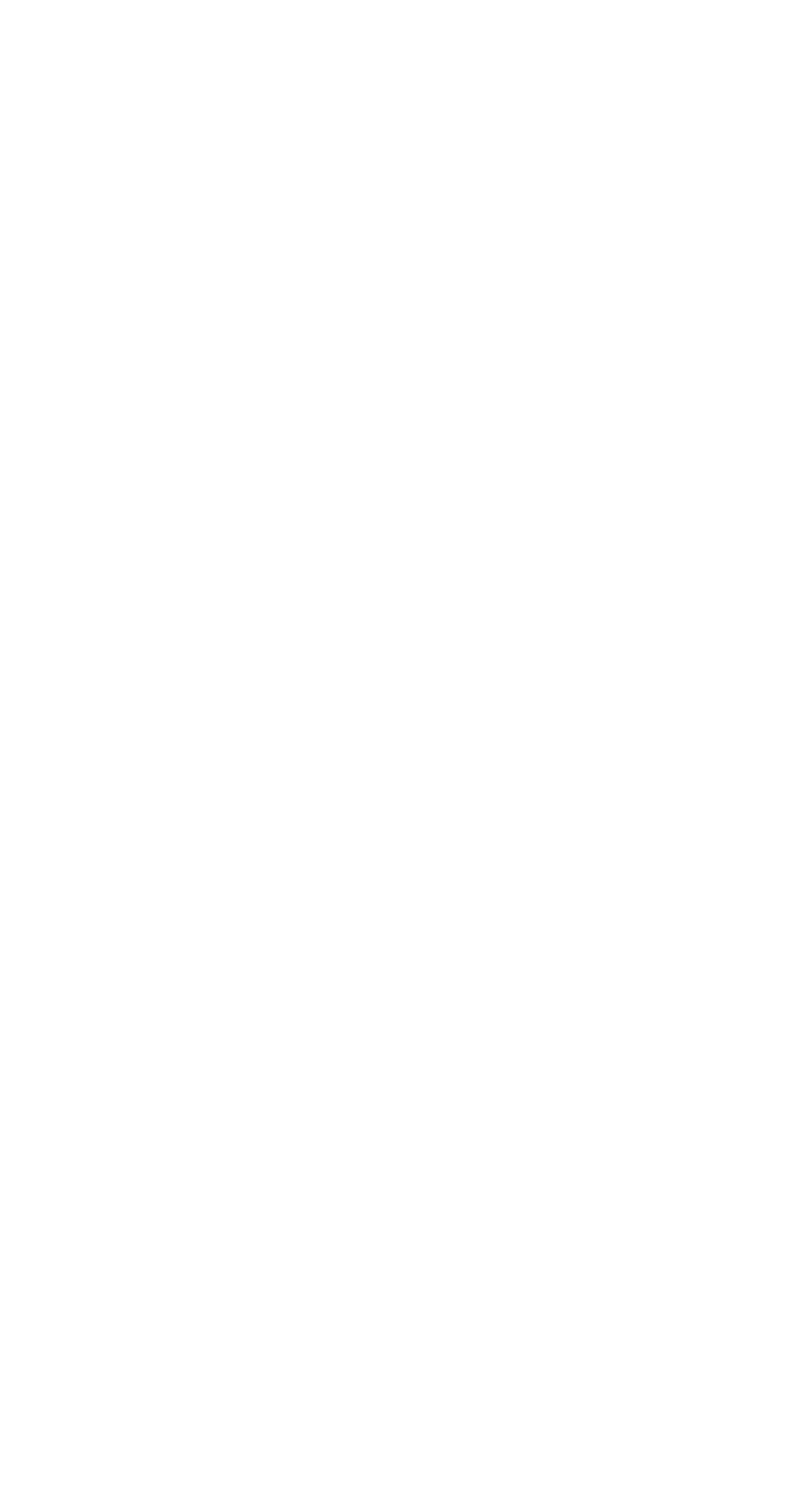What is the name of the law firm? Observe the screenshot and provide a one-word or short phrase answer.

Katten Muchin Rosenman LLP